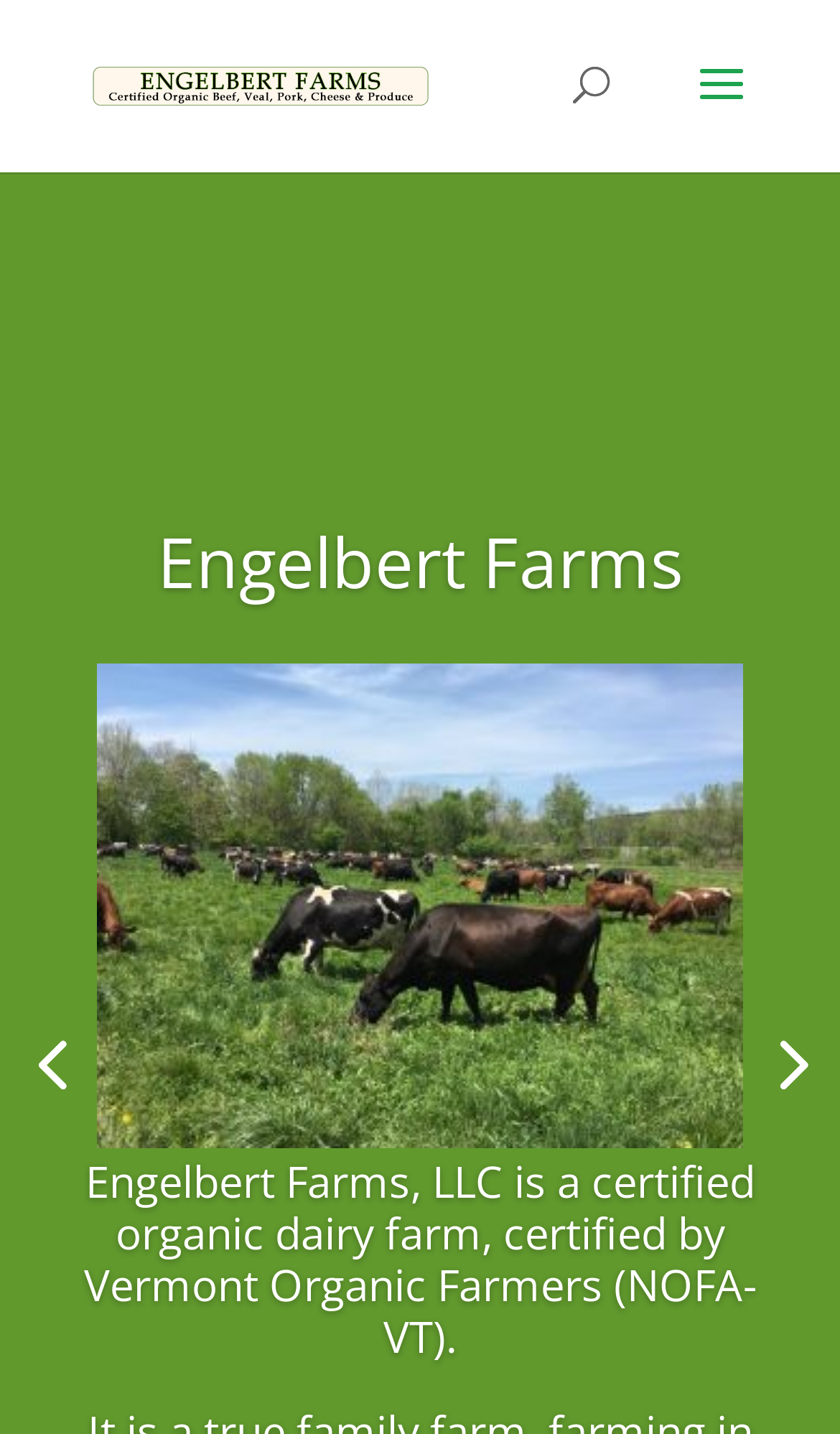How many links are on the top of the webpage?
Based on the screenshot, answer the question with a single word or phrase.

2